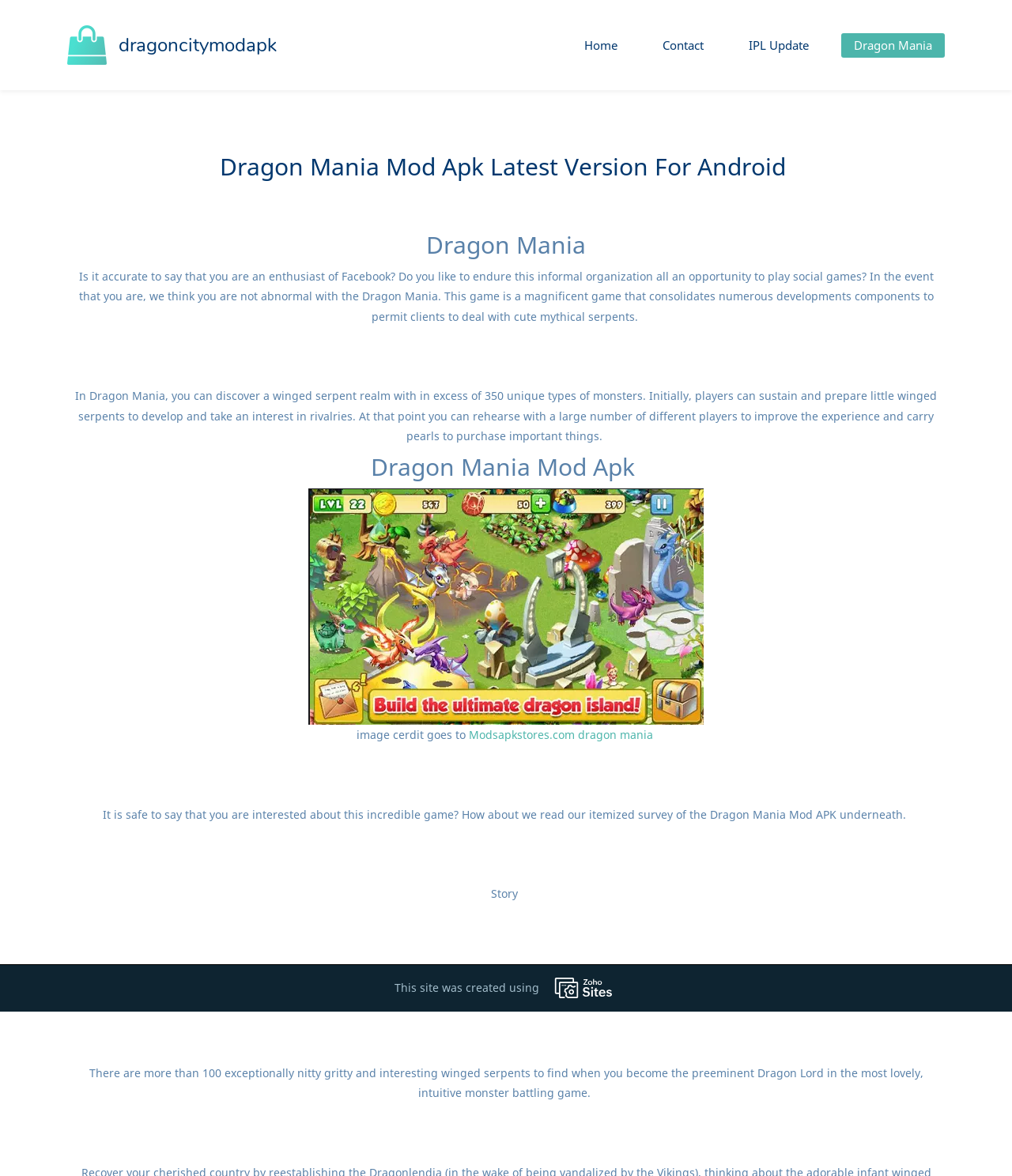Please locate the bounding box coordinates of the element that should be clicked to achieve the given instruction: "Learn about the 'Story' of Dragon Mania".

[0.485, 0.754, 0.515, 0.766]